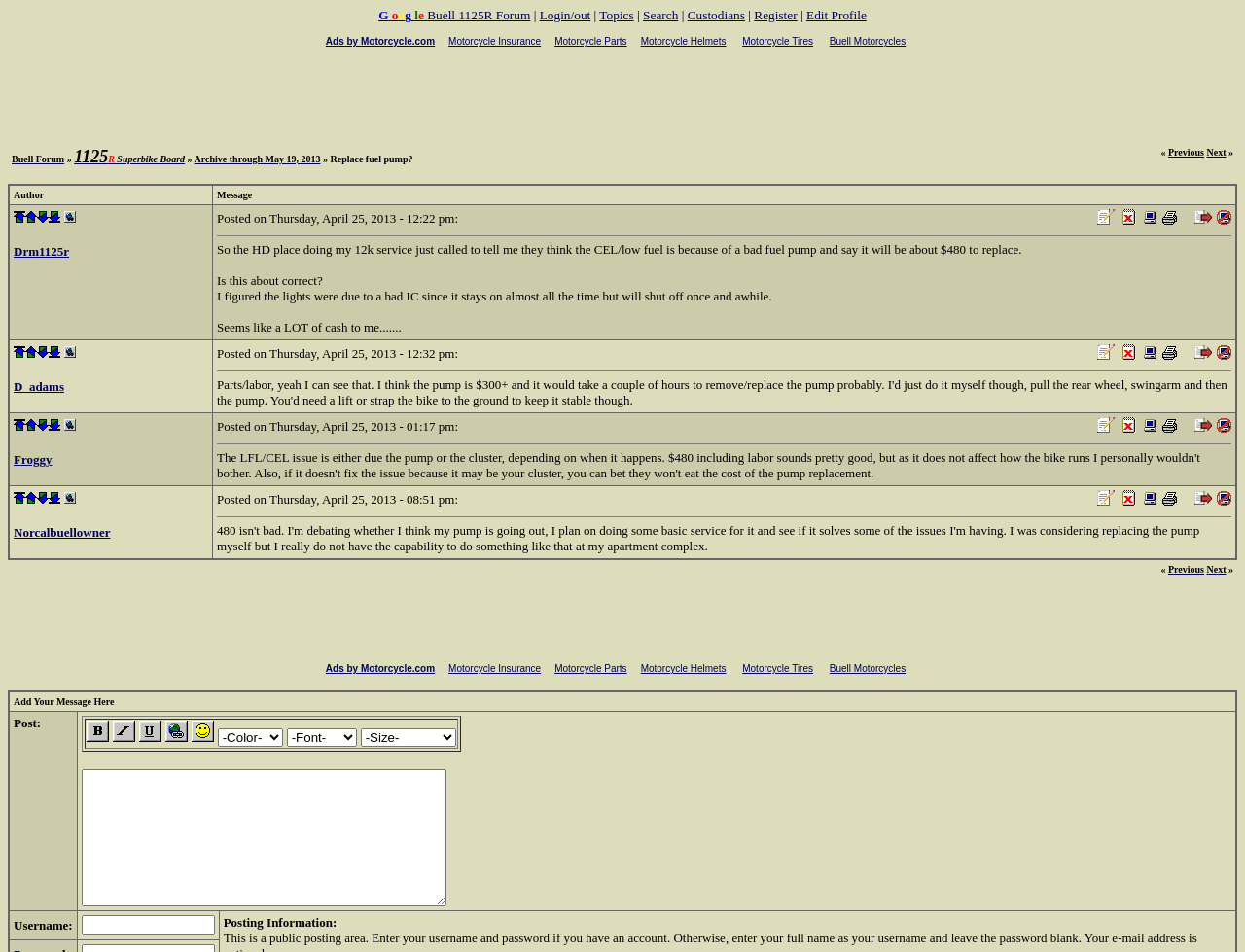What is the problem with the motorcycle?
Using the image, respond with a single word or phrase.

Bad fuel pump